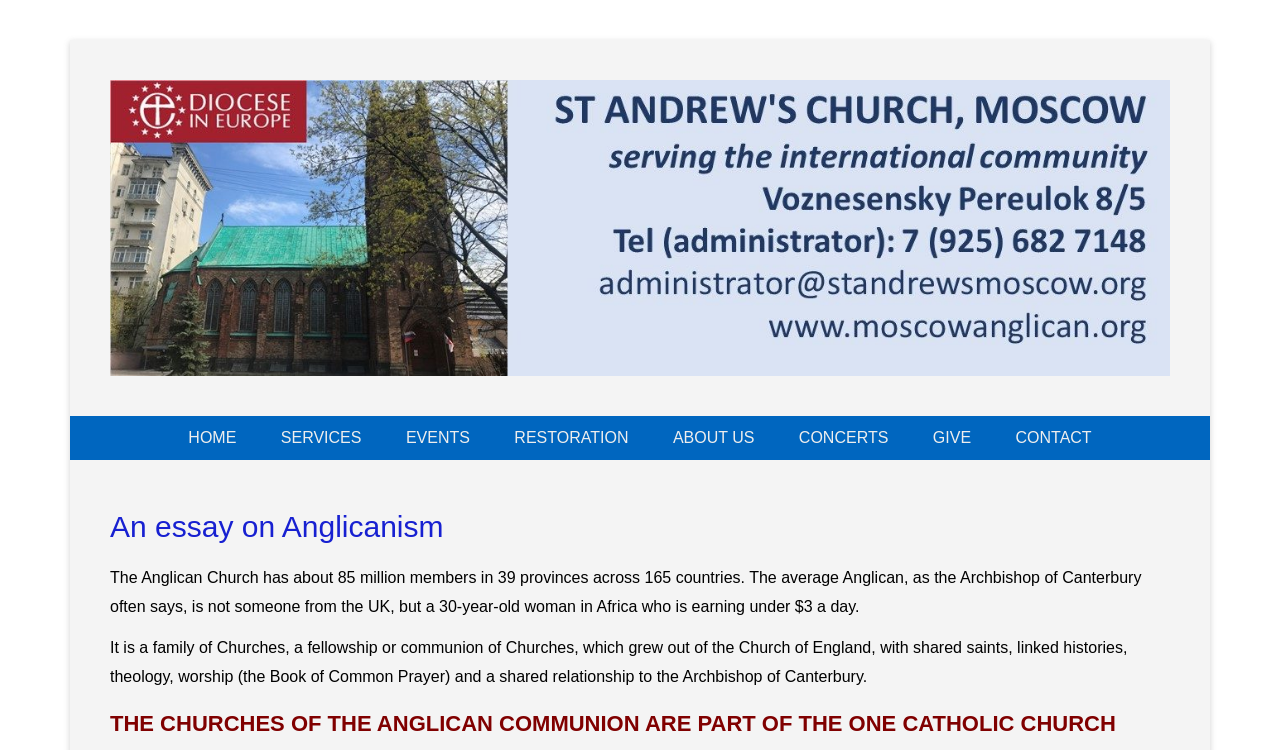Locate the bounding box of the UI element based on this description: "St. Andrew's Anglican Church, Moscow". Provide four float numbers between 0 and 1 as [left, top, right, bottom].

[0.086, 0.511, 0.817, 0.586]